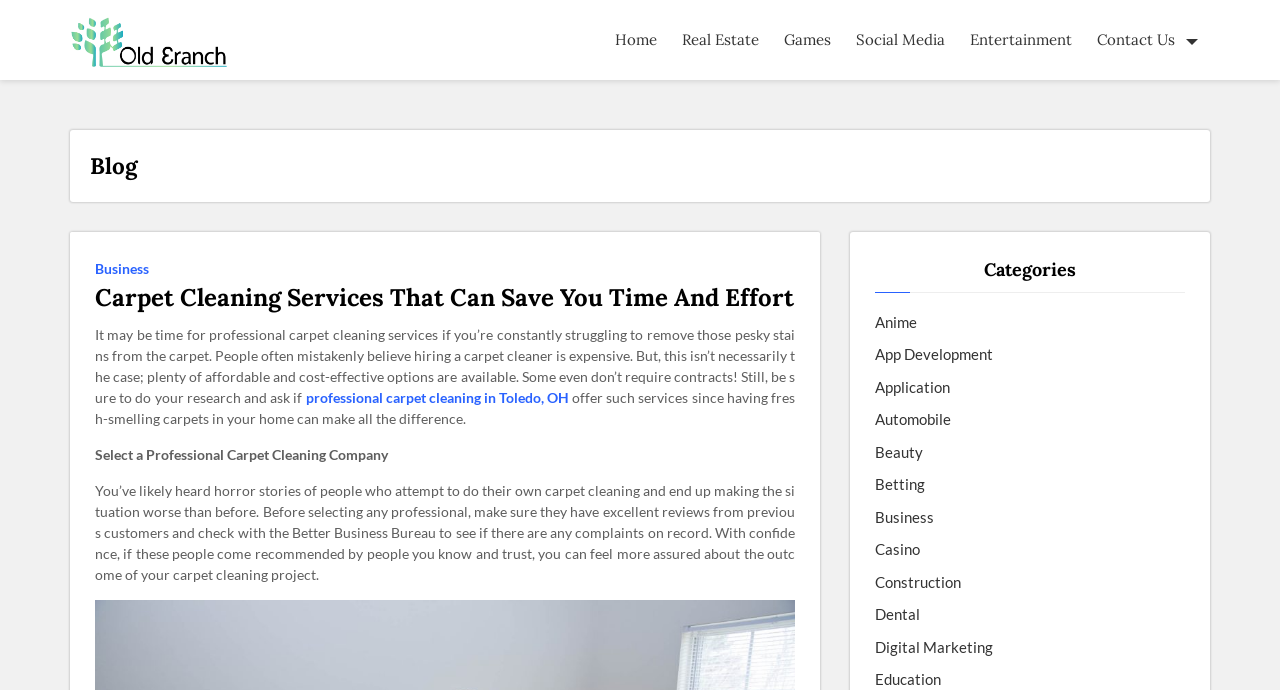What is the main topic of the blog post?
Please utilize the information in the image to give a detailed response to the question.

The main topic of the blog post can be determined by reading the heading 'Carpet Cleaning Services That Can Save You Time And Effort' and the subsequent paragraphs that discuss the importance of professional carpet cleaning services.